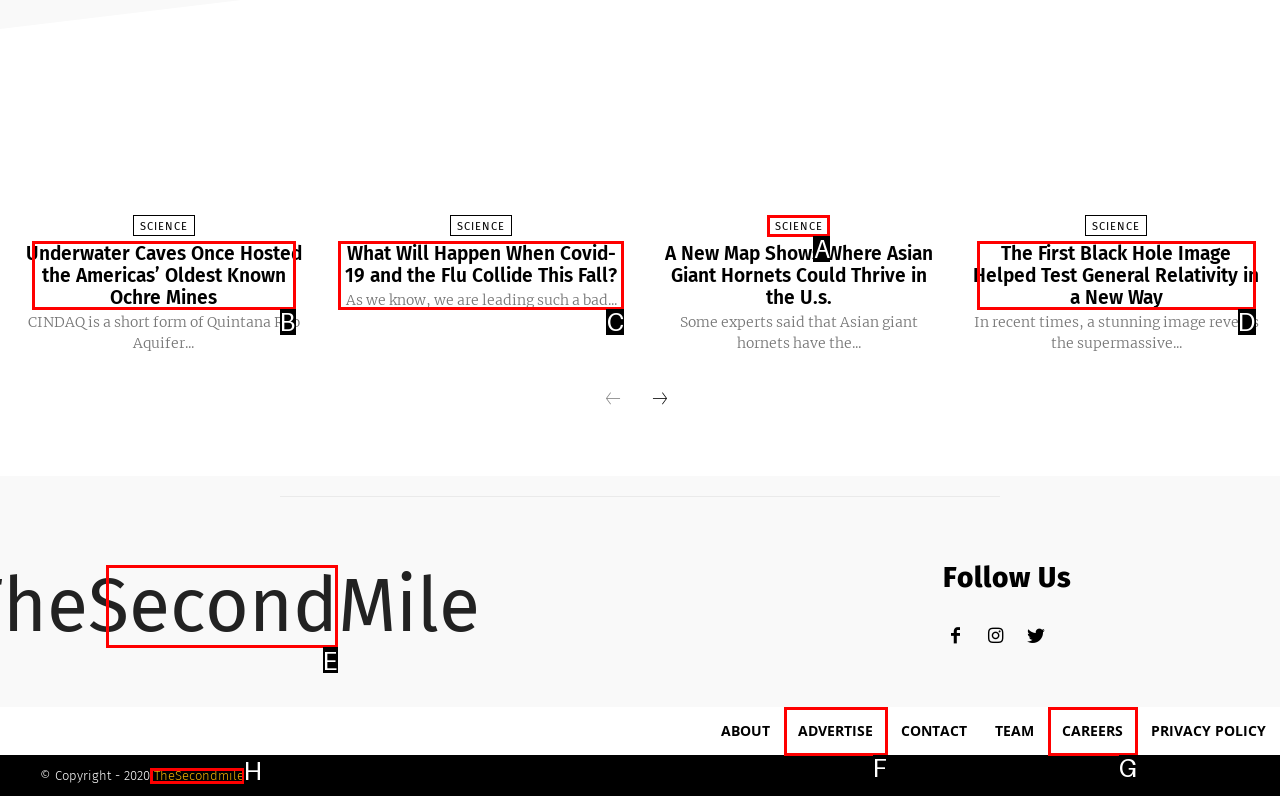Determine which HTML element fits the description: Careers. Answer with the letter corresponding to the correct choice.

G